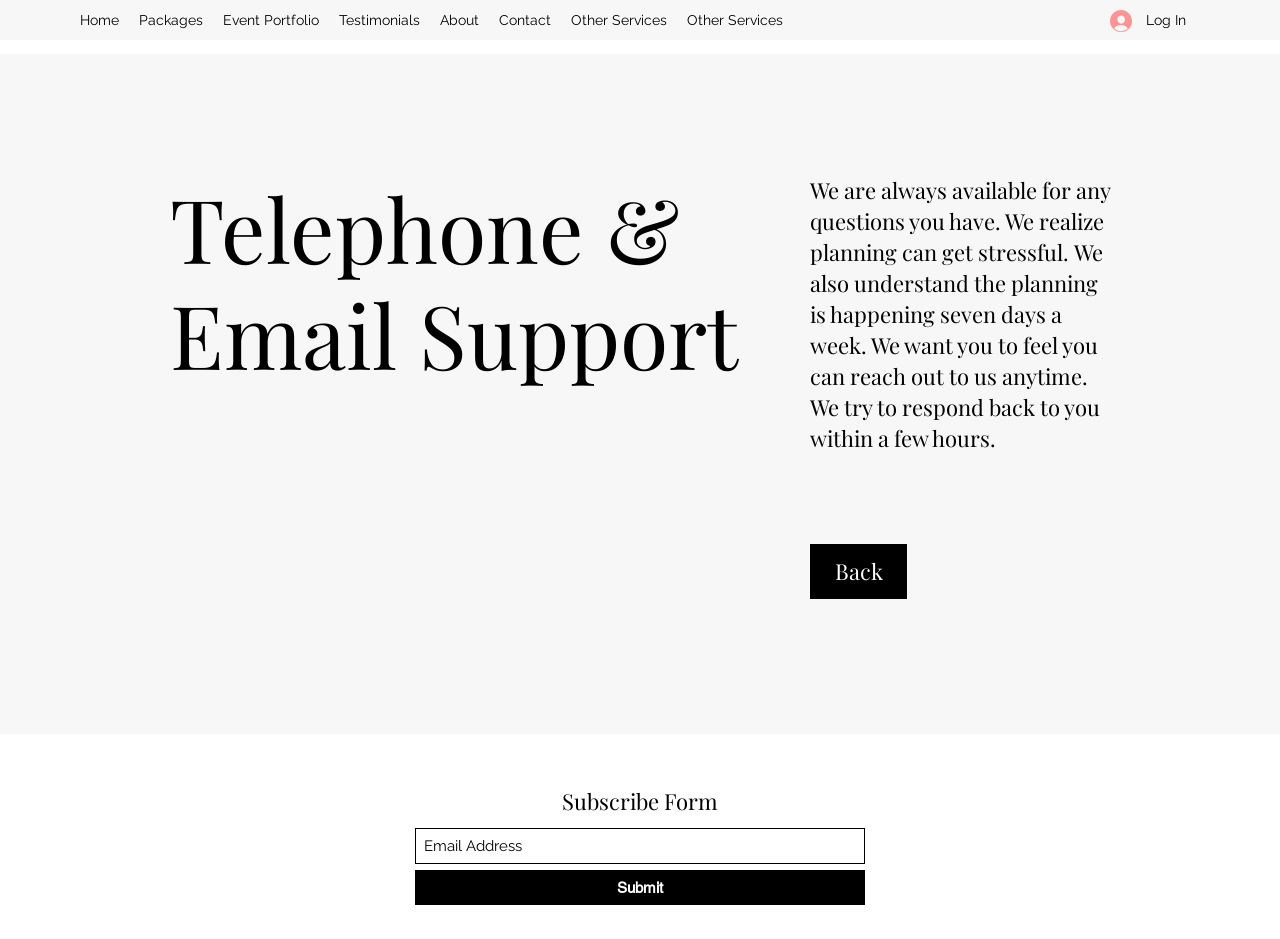Use a single word or phrase to answer the question: What is the response time of the support team?

A few hours